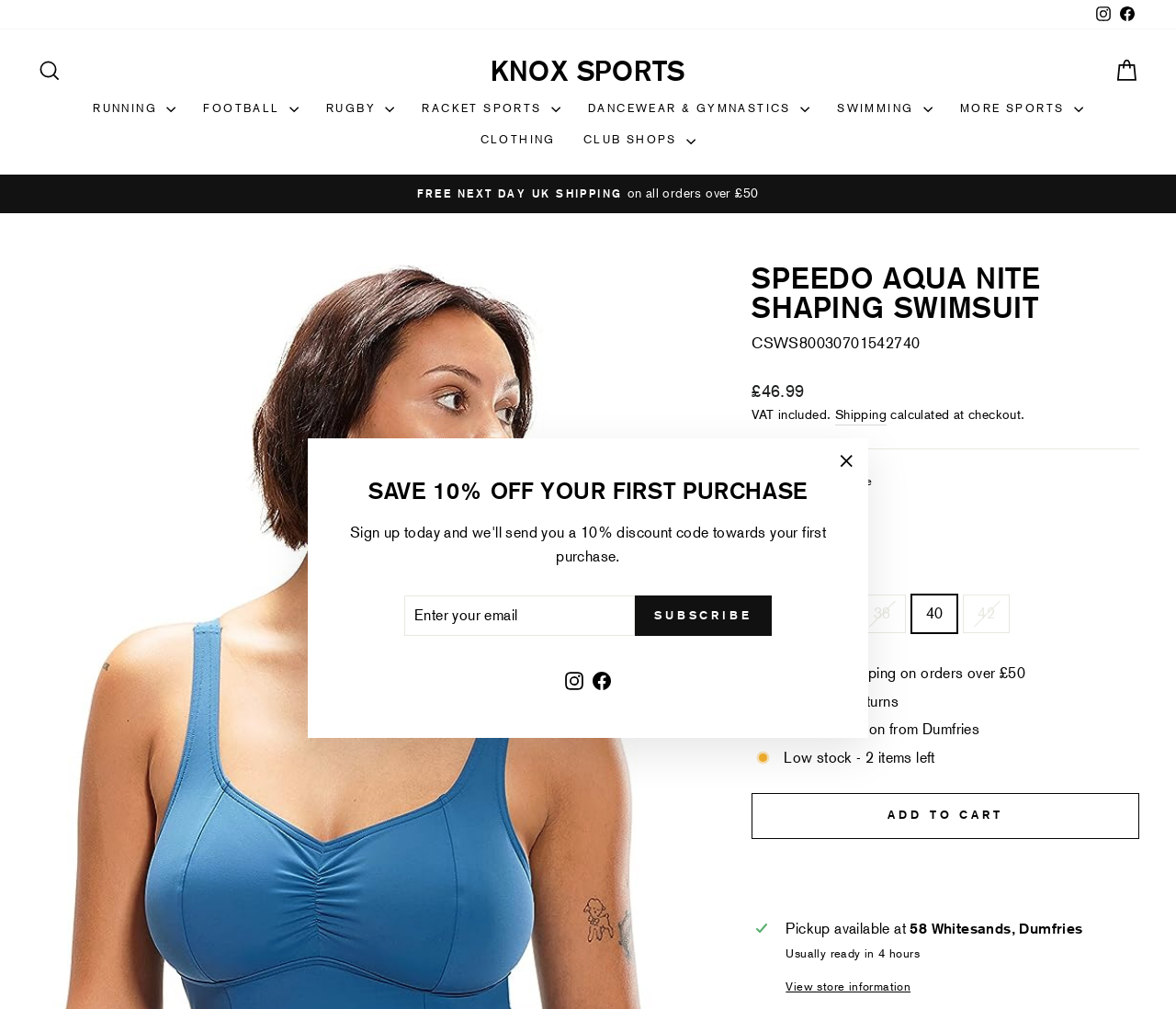Locate the bounding box coordinates of the UI element described by: "instagram Instagram". Provide the coordinates as four float numbers between 0 and 1, formatted as [left, top, right, bottom].

[0.928, 0.0, 0.948, 0.029]